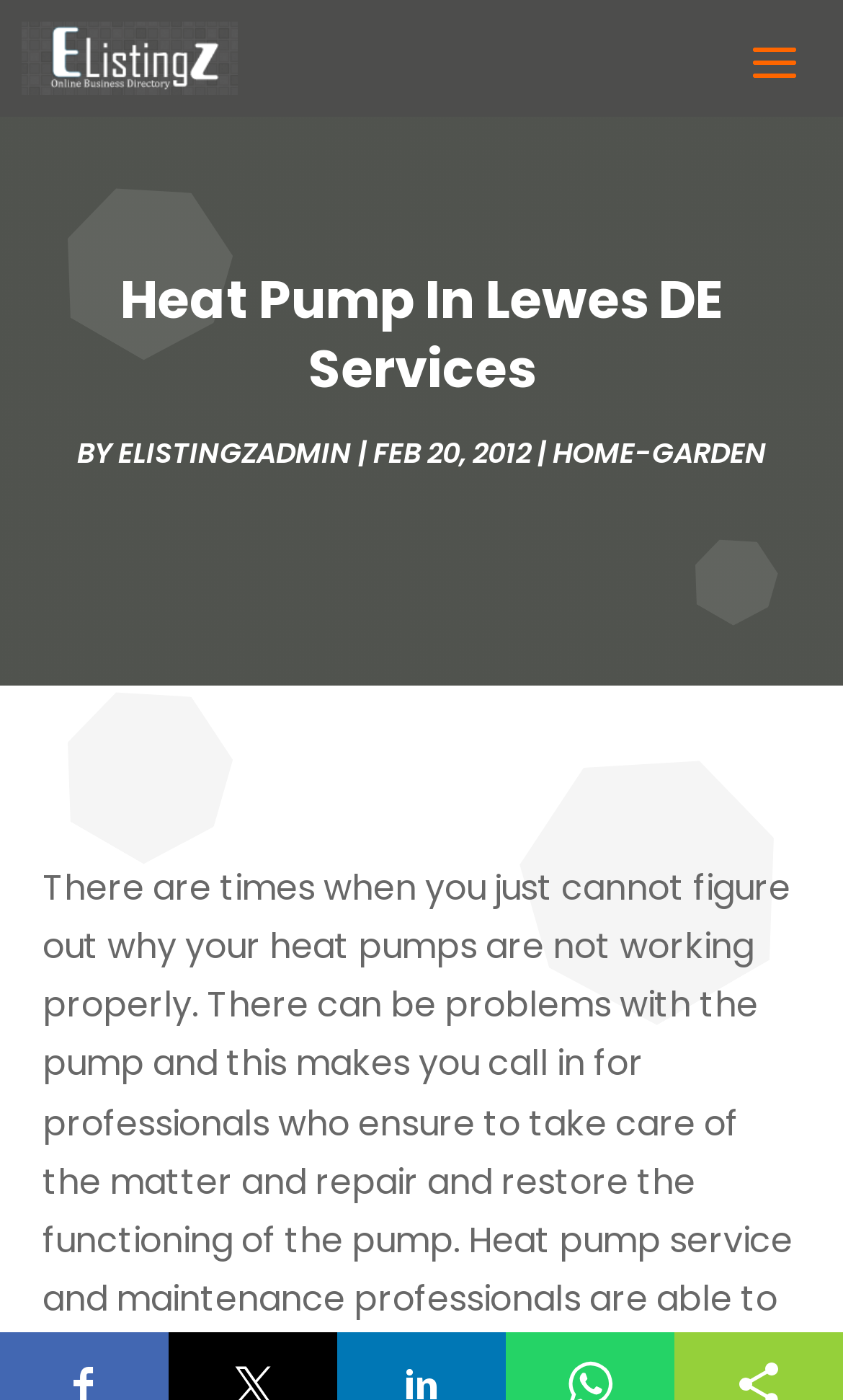Describe all the key features of the webpage in detail.

The webpage is about heat pump services in Lewes, DE, and is provided by Elistingz. At the top left corner, there is a logo of Elistingz, which is an image with a link to the company's website. 

Below the logo, there is a heading that reads "Heat Pump In Lewes DE Services". 

To the right of the logo, there is a section that displays the author information, which includes the name "ELISTINGZADMIN", separated by a vertical bar from the date "FEB 20, 2012". 

On the same line as the author information, there is a link to the "HOME-GARDEN" category, located at the top right corner of the page.